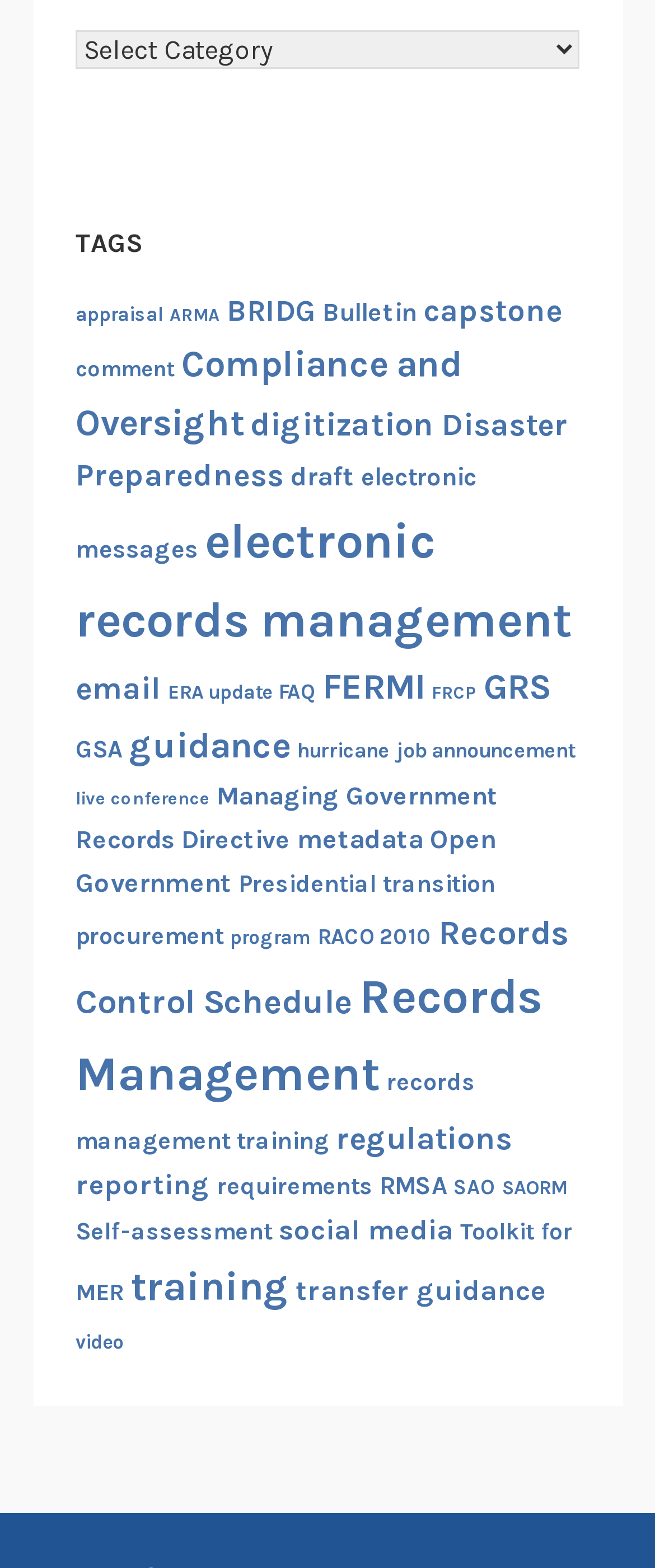Utilize the details in the image to thoroughly answer the following question: Is there a category related to social media?

I searched the list of links under the 'TAGS' heading and found a link 'social media (15 items)', which indicates that there is a category related to social media.